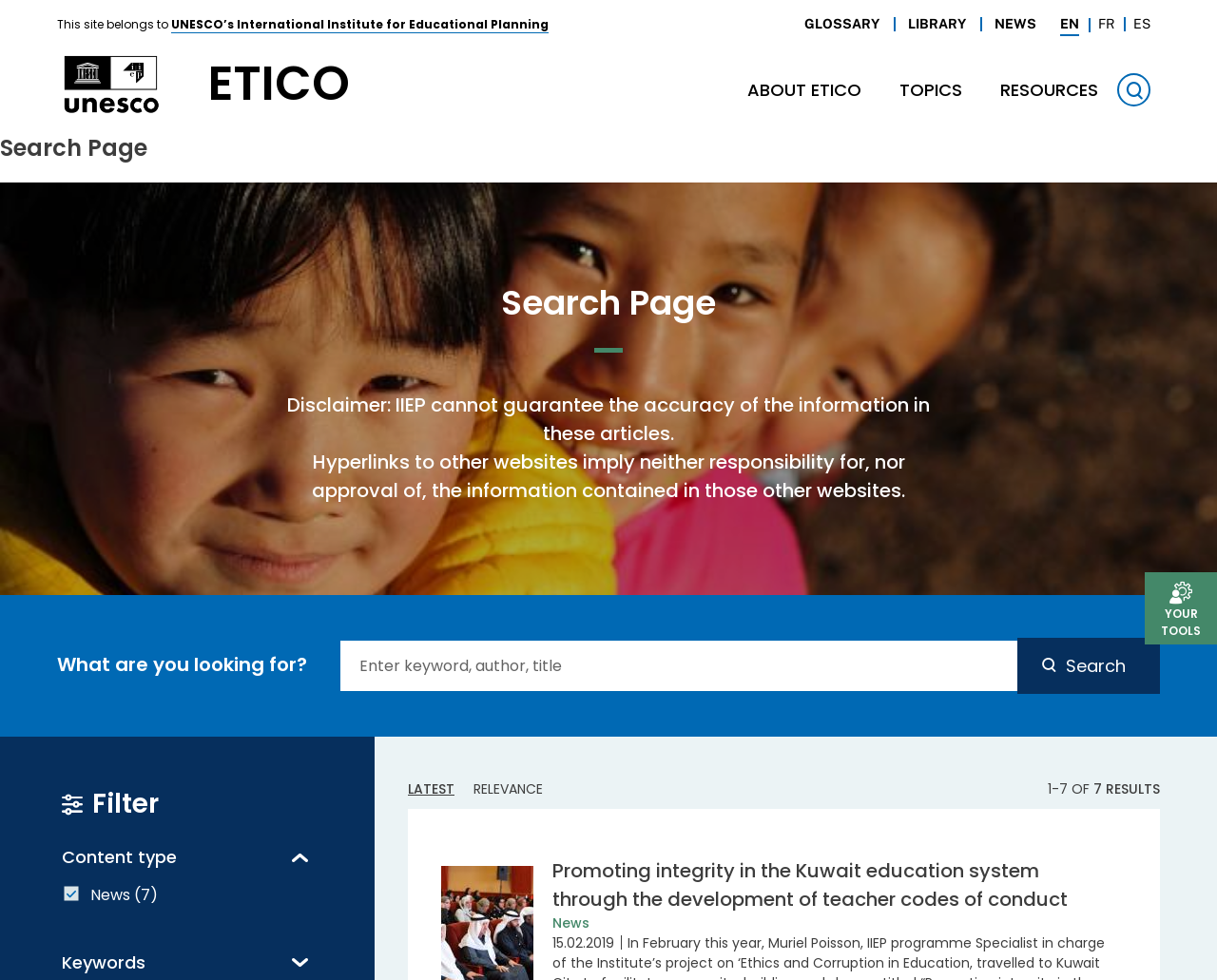Find the bounding box coordinates corresponding to the UI element with the description: "Codes of conduct". The coordinates should be formatted as [left, top, right, bottom], with values as floats between 0 and 1.

[0.871, 0.76, 1.0, 0.811]